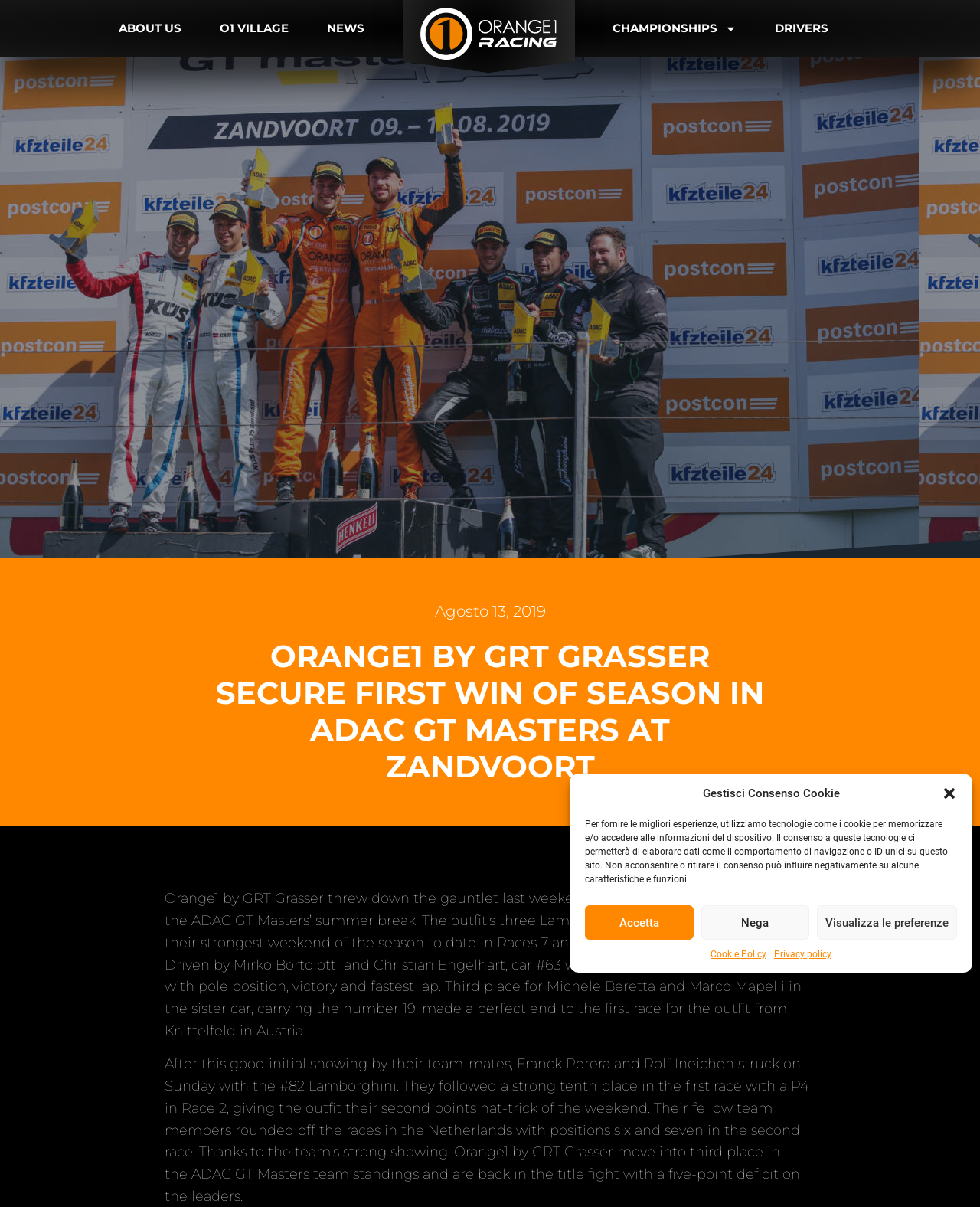Please locate and retrieve the main header text of the webpage.

ORANGE1 BY GRT GRASSER SECURE FIRST WIN OF SEASON IN ADAC GT MASTERS AT ZANDVOORT